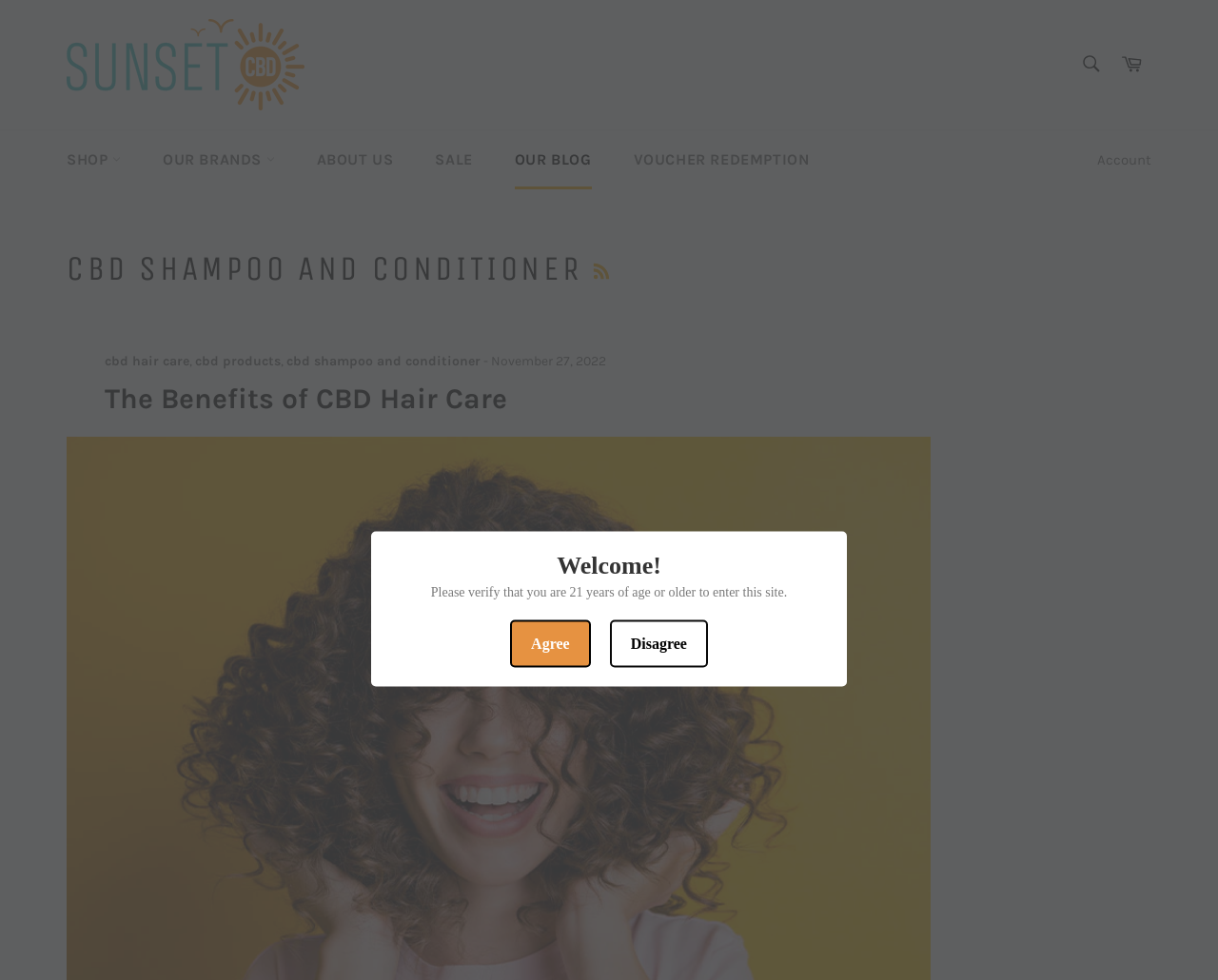Identify the bounding box coordinates of the region that should be clicked to execute the following instruction: "Verify age".

[0.419, 0.633, 0.485, 0.681]